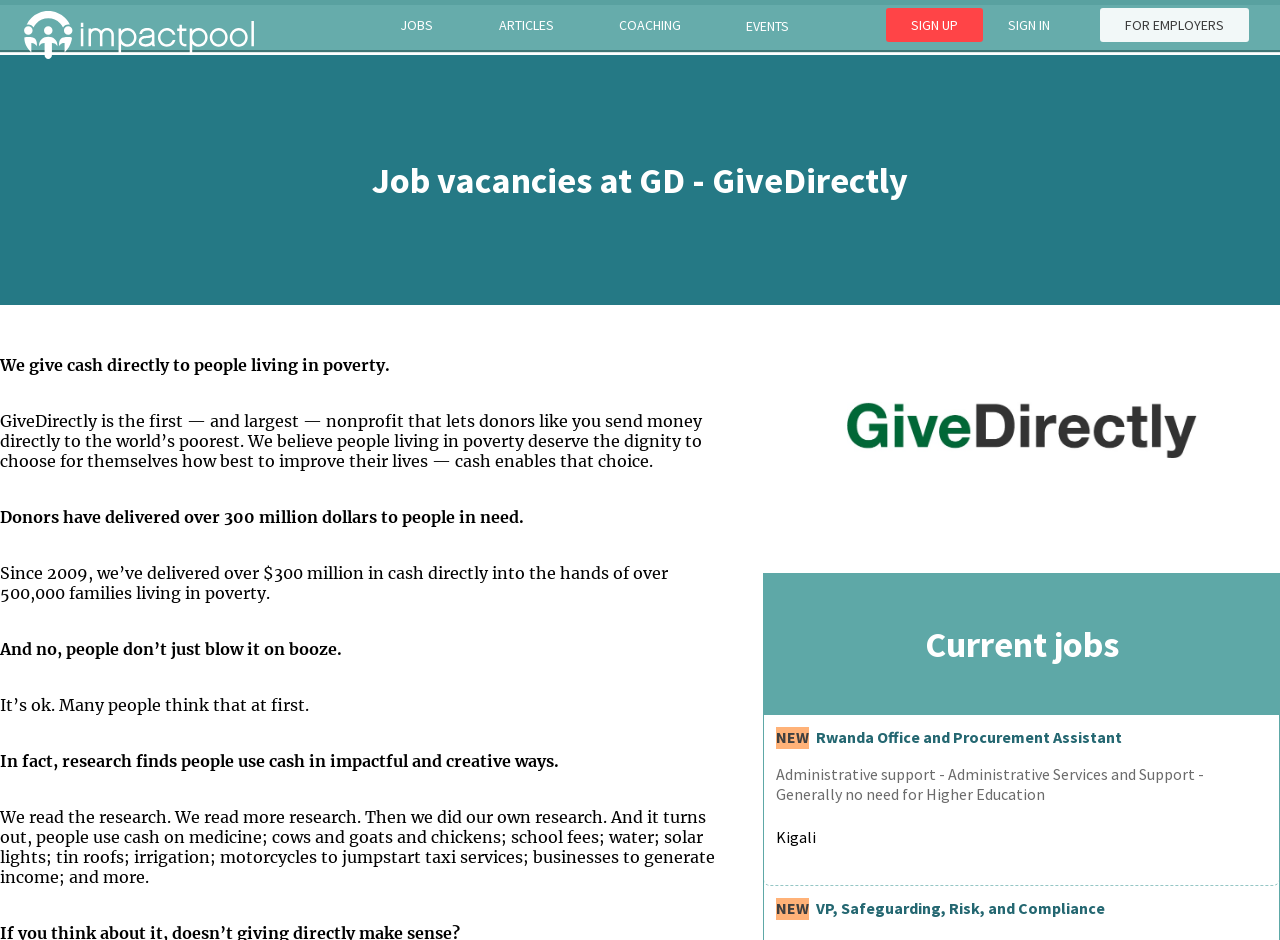Given the element description, predict the bounding box coordinates in the format (top-left x, top-left y, bottom-right x, bottom-right y), using floating point numbers between 0 and 1: Sign in

[0.768, 0.009, 0.84, 0.045]